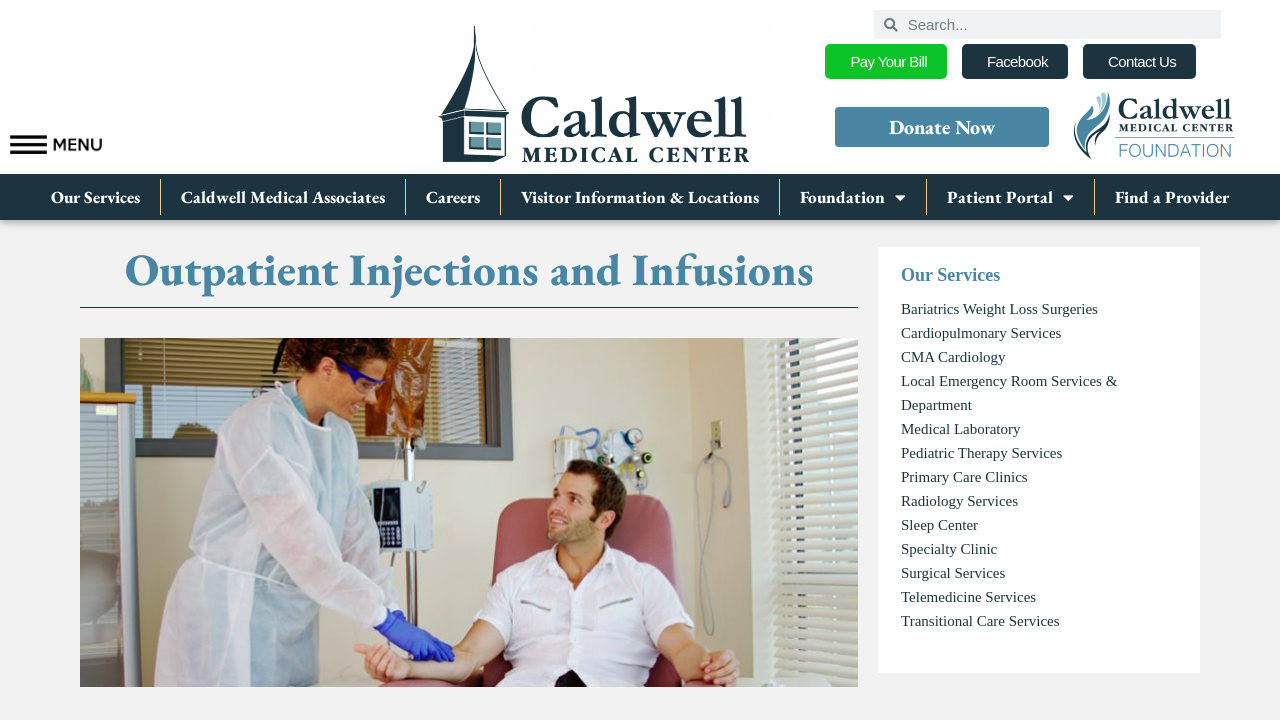For the element described, predict the bounding box coordinates as (top-left x, top-left y, bottom-right x, bottom-right y). All values should be between 0 and 1. Element description: Visitor Information & Locations

[0.391, 0.242, 0.609, 0.306]